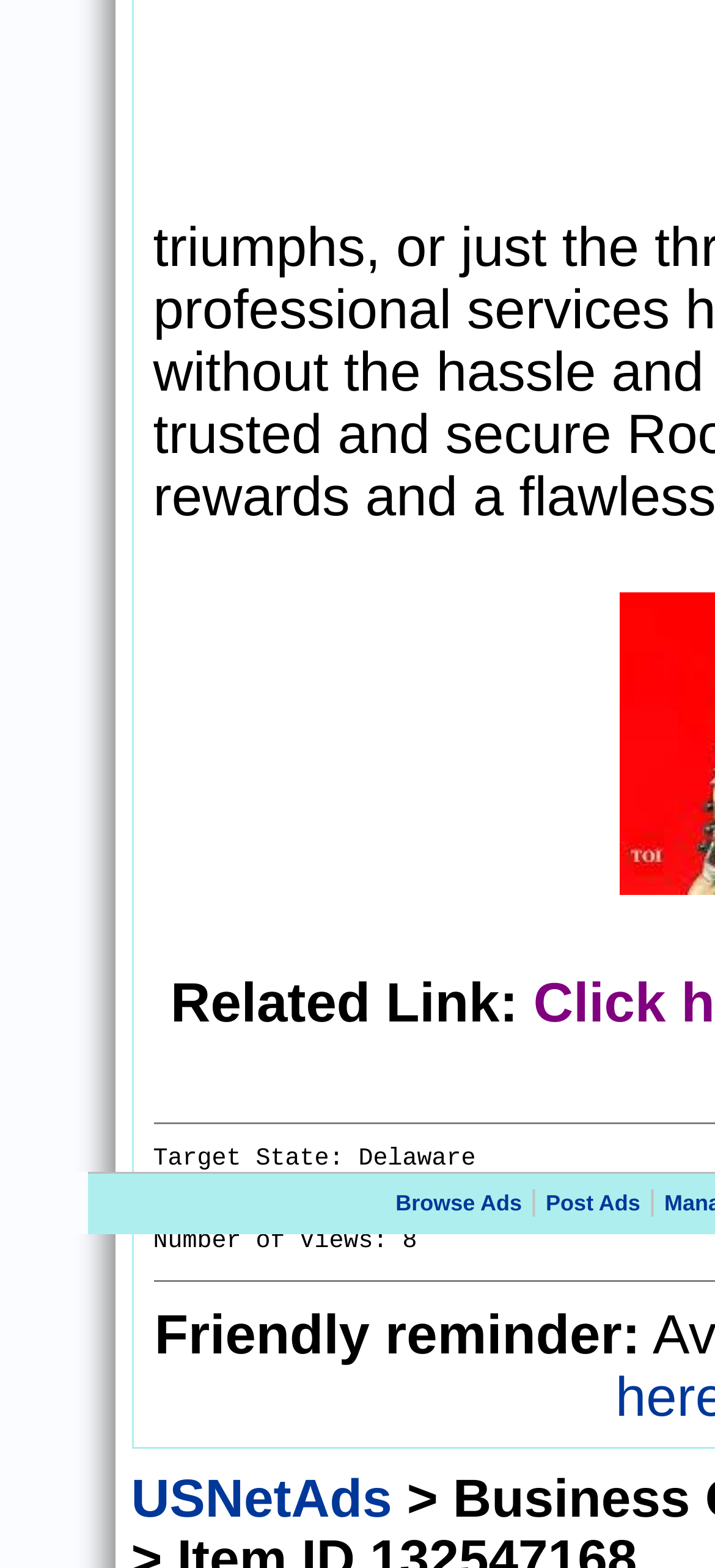Determine the bounding box for the described HTML element: "Pop Matters". Ensure the coordinates are four float numbers between 0 and 1 in the format [left, top, right, bottom].

None